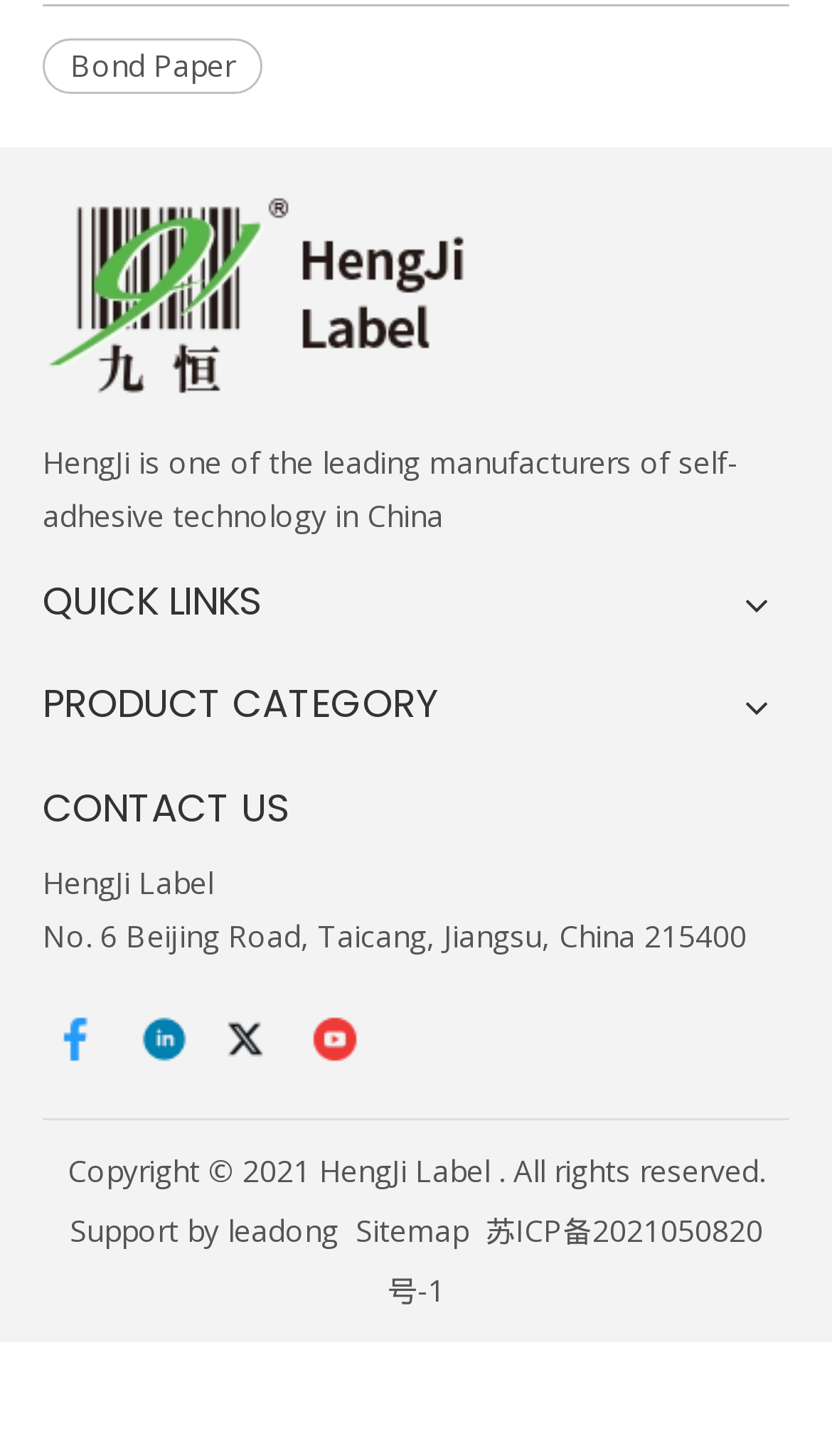Please locate the bounding box coordinates of the element's region that needs to be clicked to follow the instruction: "Go to the Facebook page". The bounding box coordinates should be provided as four float numbers between 0 and 1, i.e., [left, top, right, bottom].

[0.051, 0.692, 0.133, 0.739]